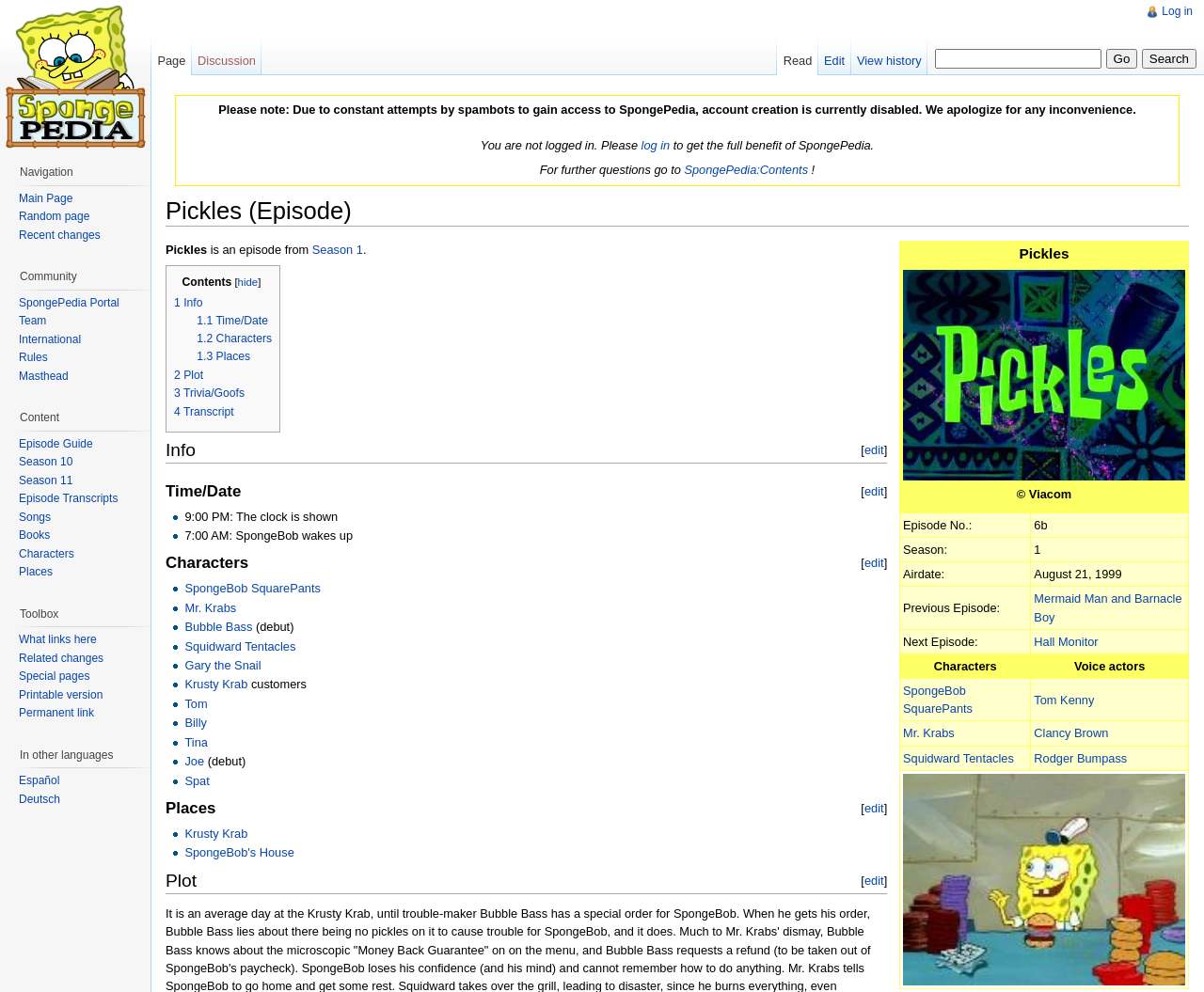Identify the bounding box coordinates of the region I need to click to complete this instruction: "Read the latest post about Navigating Health Challenges".

None